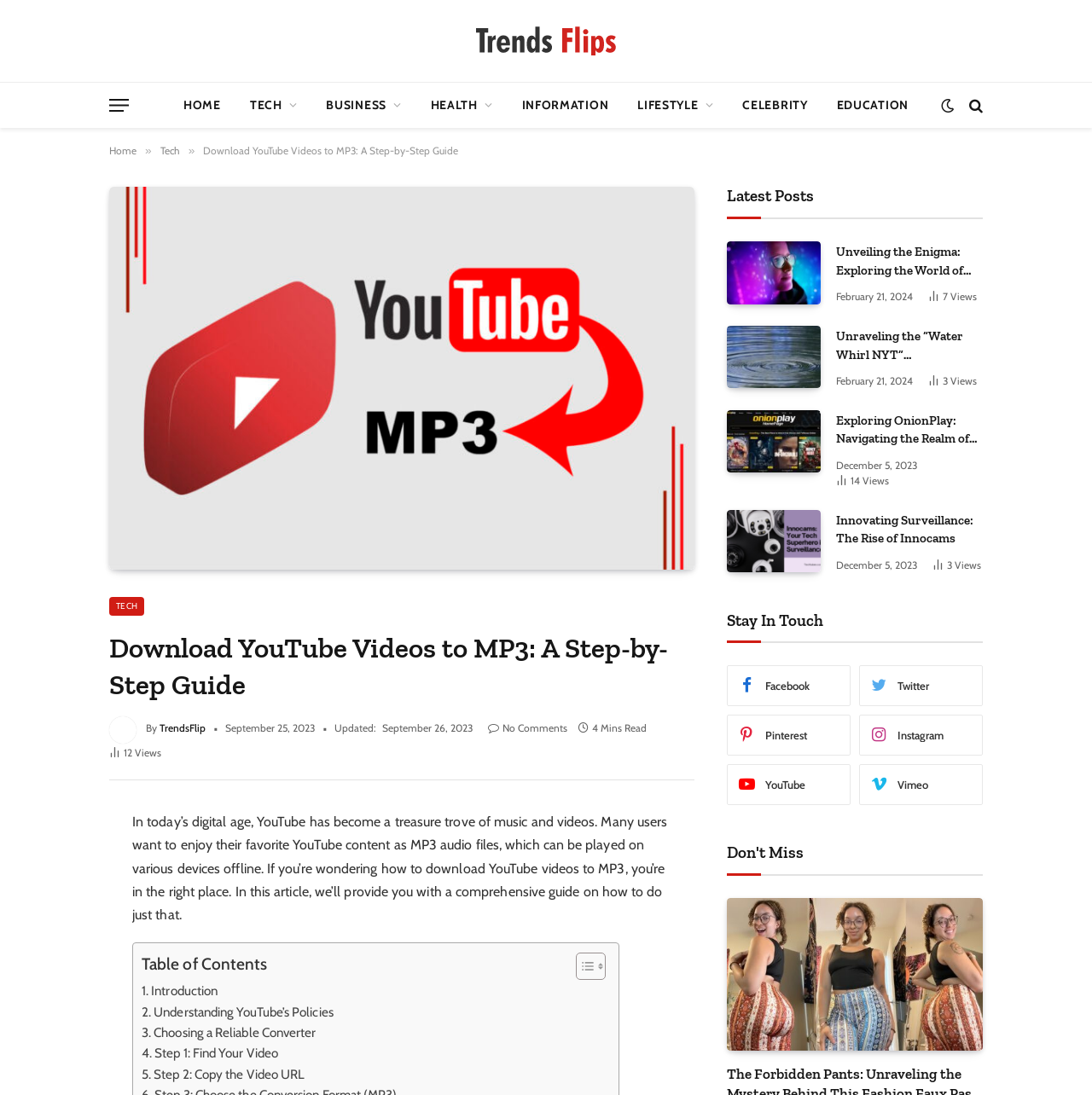Can you extract the headline from the webpage for me?

Download YouTube Videos to MP3: A Step-by-Step Guide